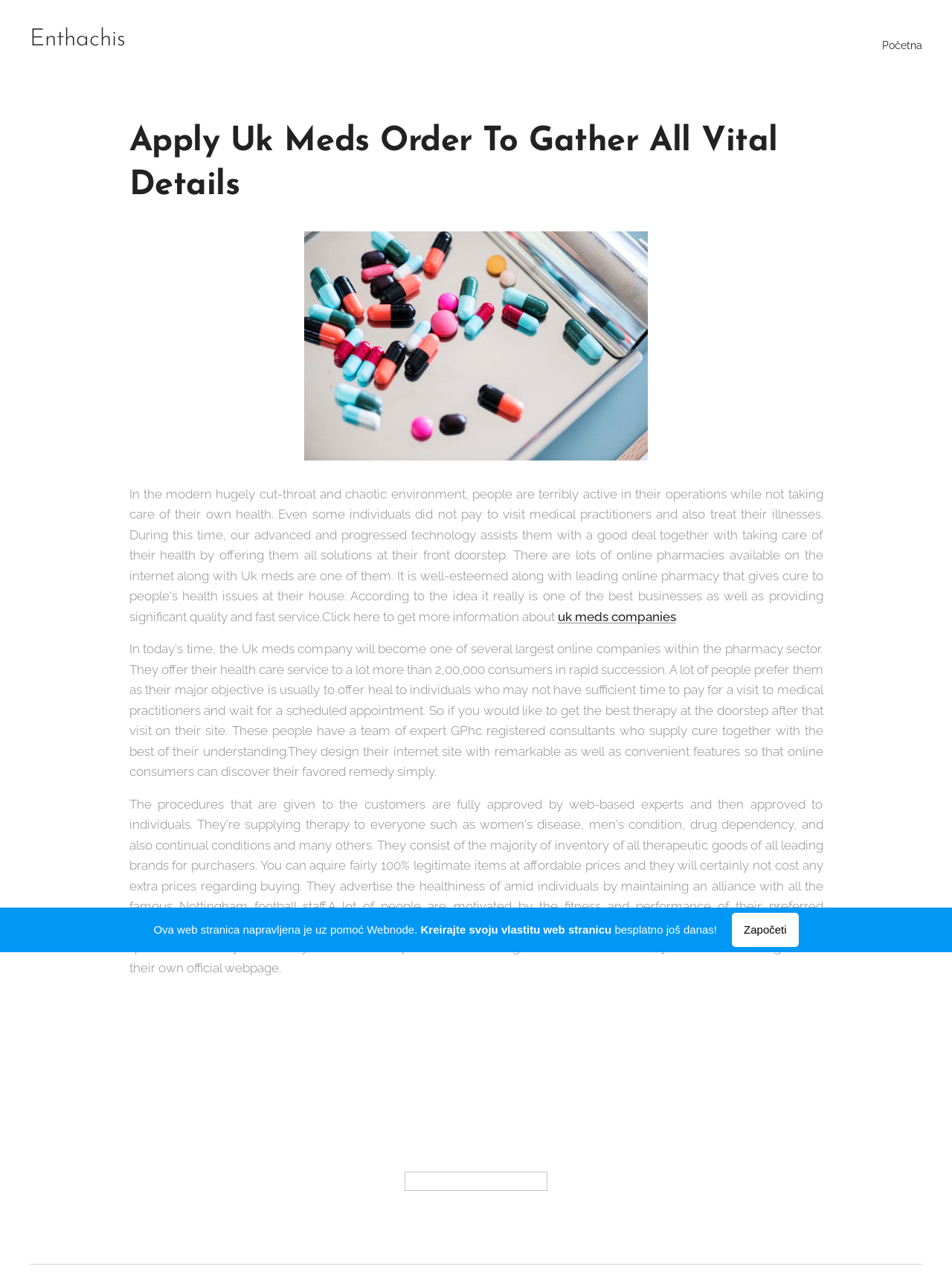Refer to the image and offer a detailed explanation in response to the question: What is the main purpose of Uk Meds?

Based on the webpage content, Uk Meds is an online pharmacy that aims to provide healthcare services to individuals who do not have sufficient time to visit medical practitioners. They offer a range of services, including fast delivery and consultation with expert GPhc registered consultants.